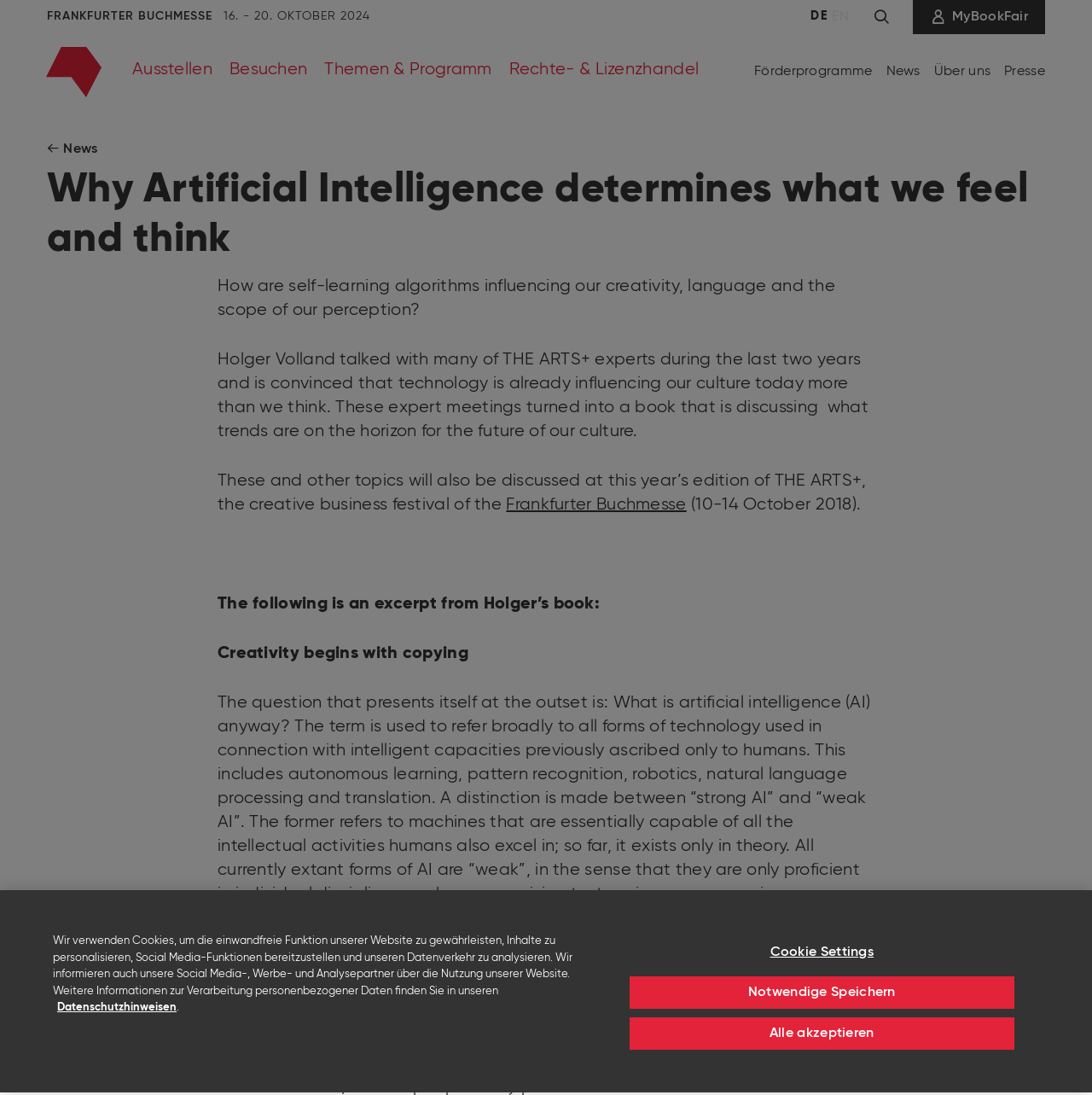Predict the bounding box coordinates of the area that should be clicked to accomplish the following instruction: "Read the 'Why Artificial Intelligence determines what we feel and think' article". The bounding box coordinates should consist of four float numbers between 0 and 1, i.e., [left, top, right, bottom].

[0.043, 0.151, 0.957, 0.242]